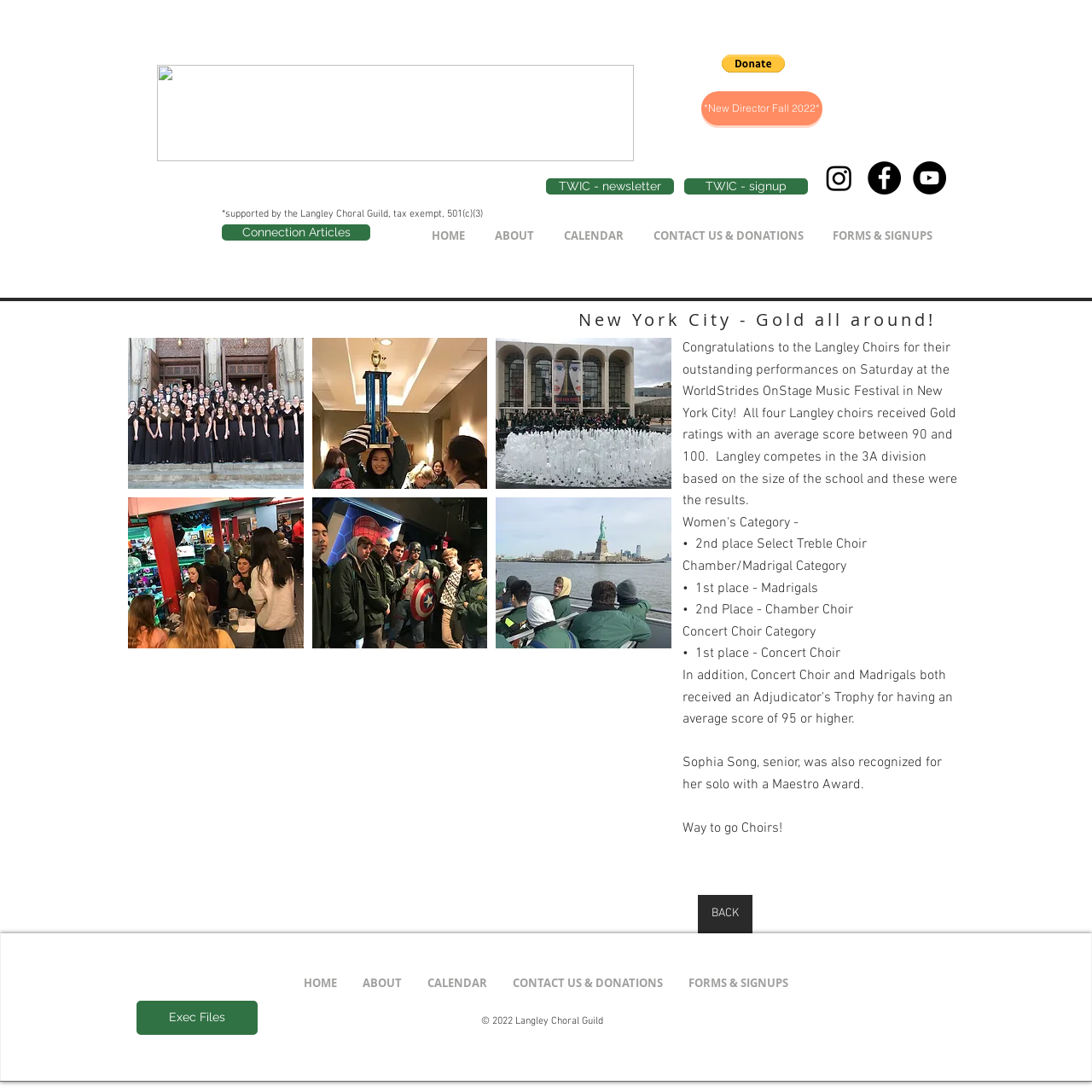Given the description "Contacting Technical Support", provide the bounding box coordinates of the corresponding UI element.

None